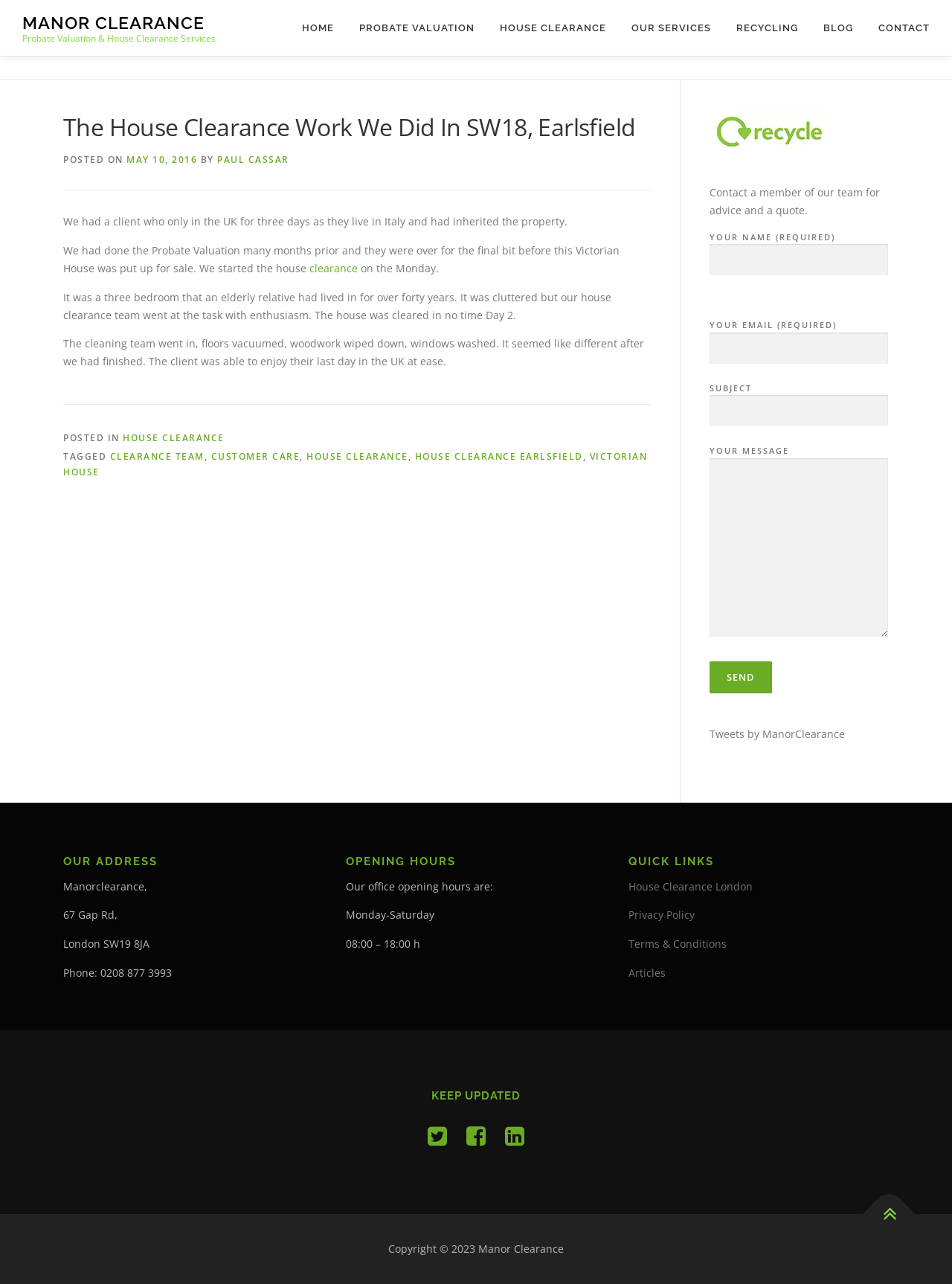What is the topic of the latest article?
Using the image, provide a concise answer in one word or a short phrase.

House Clearance Work in SW18, Earlsfield